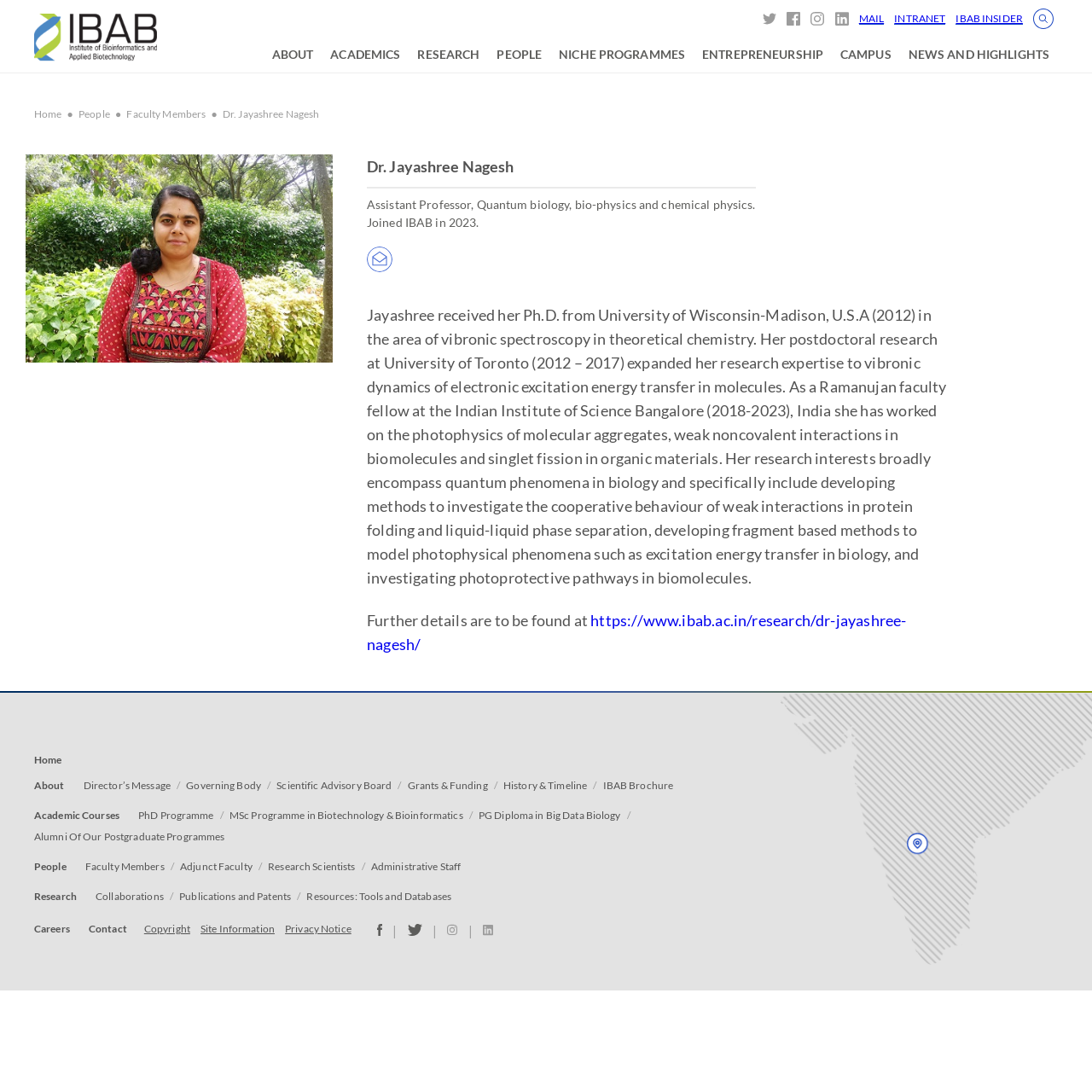Pinpoint the bounding box coordinates of the element you need to click to execute the following instruction: "Learn more about the Institute". The bounding box should be represented by four float numbers between 0 and 1, in the format [left, top, right, bottom].

[0.031, 0.688, 0.057, 0.703]